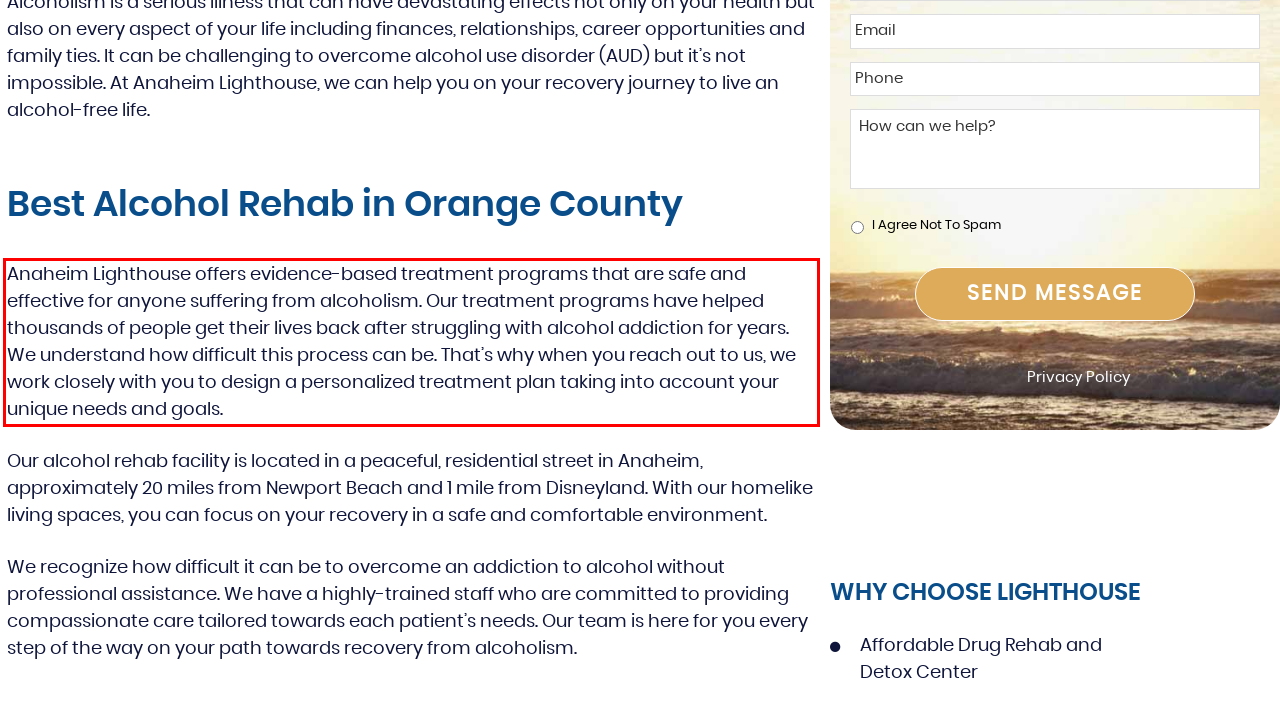With the provided screenshot of a webpage, locate the red bounding box and perform OCR to extract the text content inside it.

Anaheim Lighthouse offers evidence-based treatment programs that are safe and effective for anyone suffering from alcoholism. Our treatment programs have helped thousands of people get their lives back after struggling with alcohol addiction for years. We understand how difficult this process can be. That’s why when you reach out to us, we work closely with you to design a personalized treatment plan taking into account your unique needs and goals.